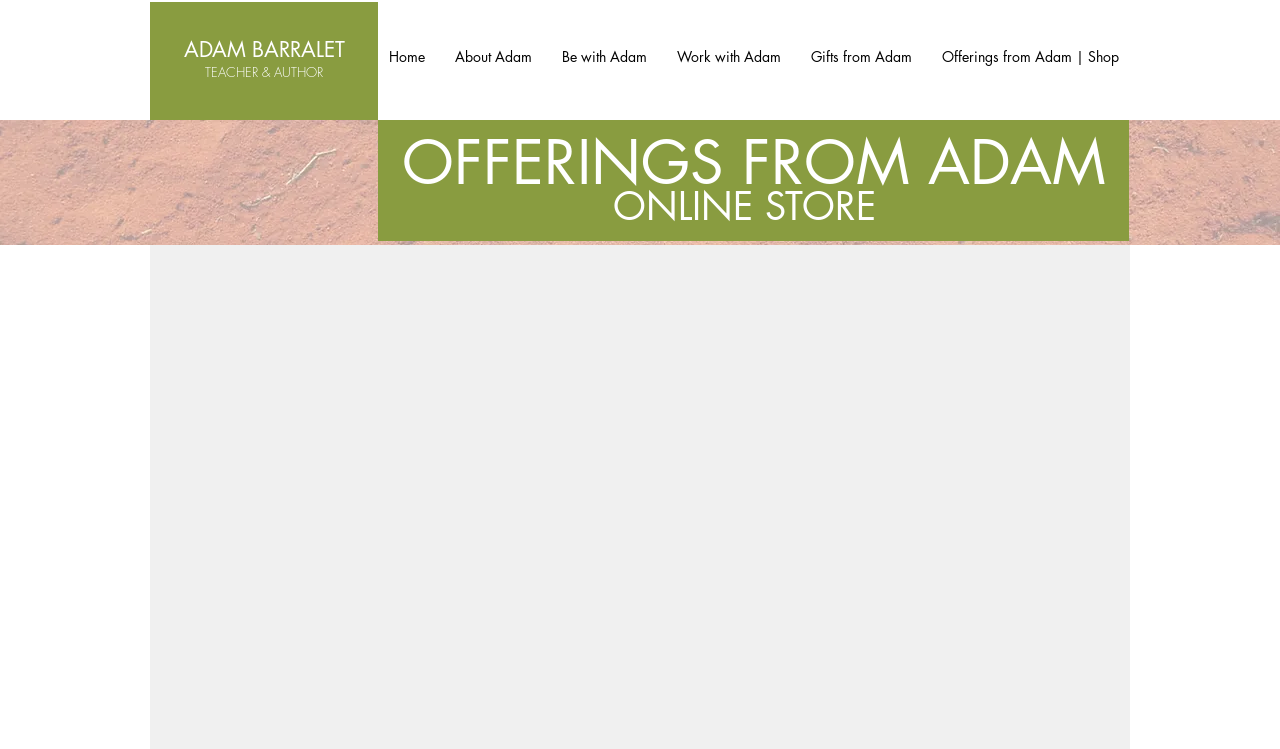Given the element description Pin, identify the bounding box coordinates for the UI element on the webpage screenshot. The format should be (top-left x, top-left y, bottom-right x, bottom-right y), with values between 0 and 1.

None